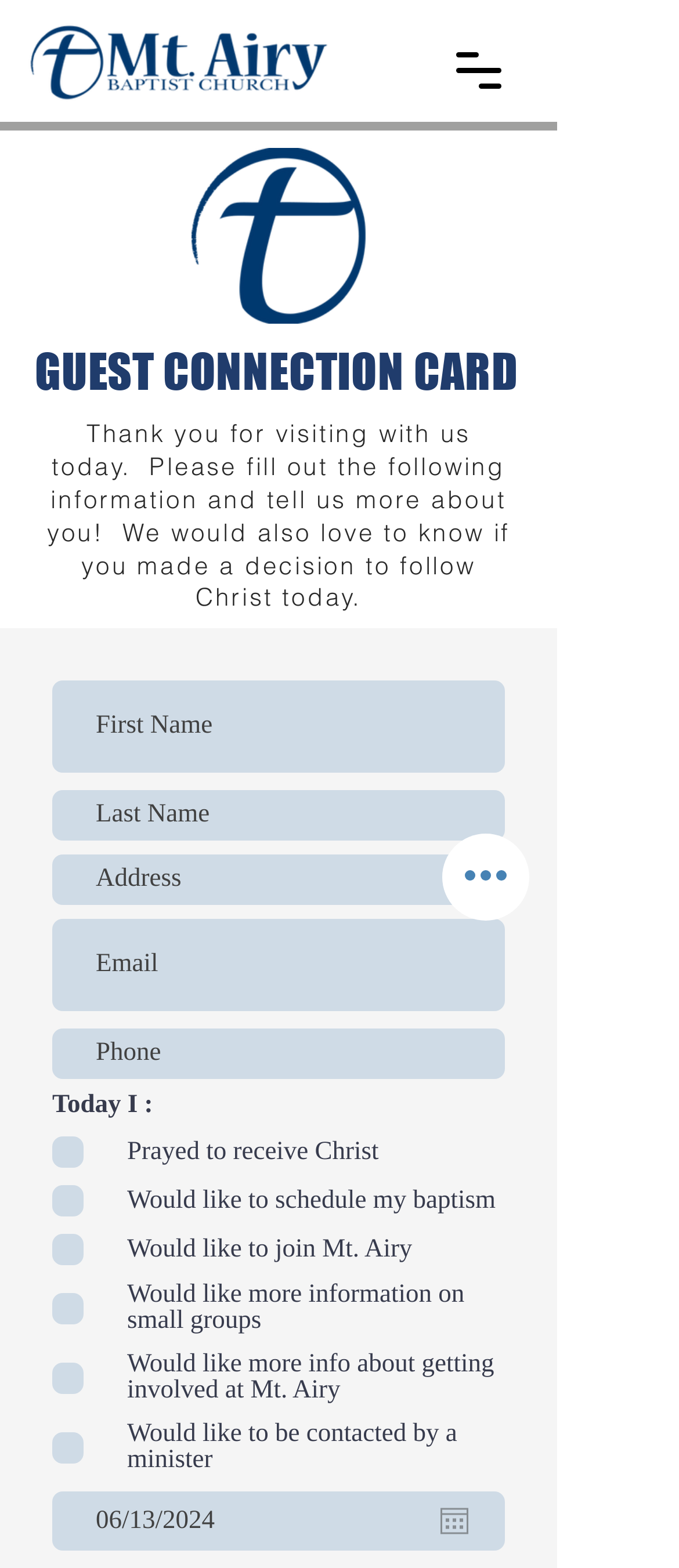Using the format (top-left x, top-left y, bottom-right x, bottom-right y), provide the bounding box coordinates for the described UI element. All values should be floating point numbers between 0 and 1: aria-label="Quick actions"

[0.651, 0.532, 0.779, 0.587]